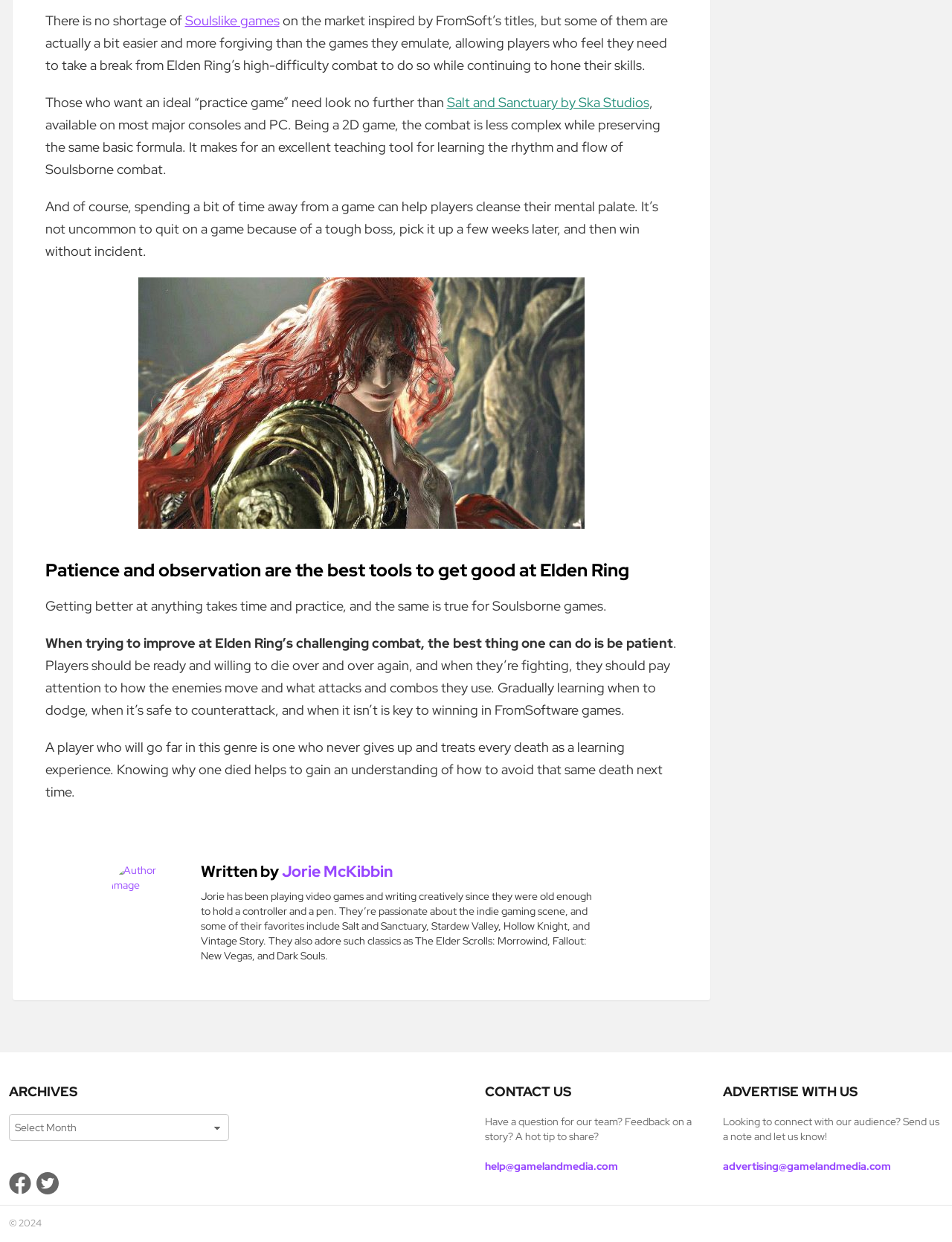Identify the bounding box for the UI element described as: "help@gamelandmedia.com". The coordinates should be four float numbers between 0 and 1, i.e., [left, top, right, bottom].

[0.509, 0.934, 0.649, 0.944]